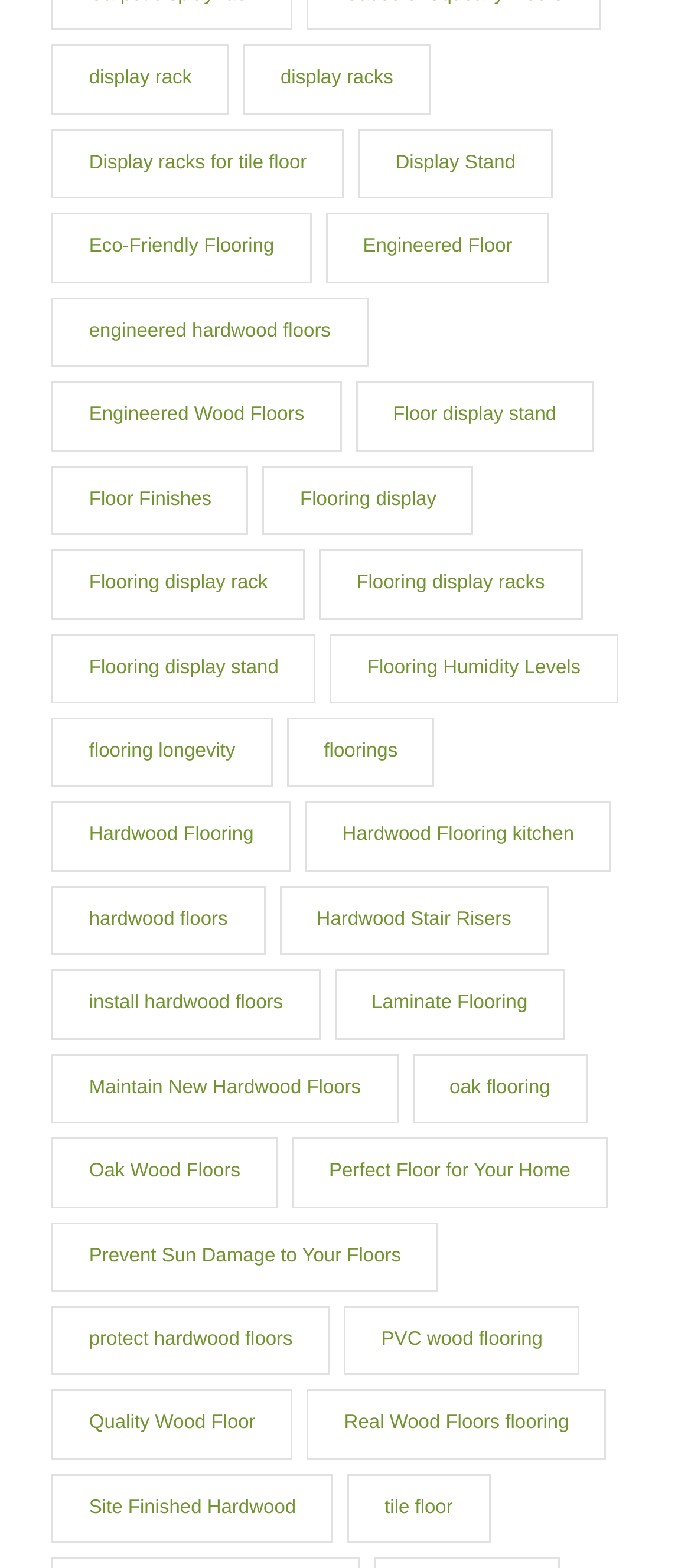What is the last link on the webpage?
Based on the visual content, answer with a single word or a brief phrase.

tile floor